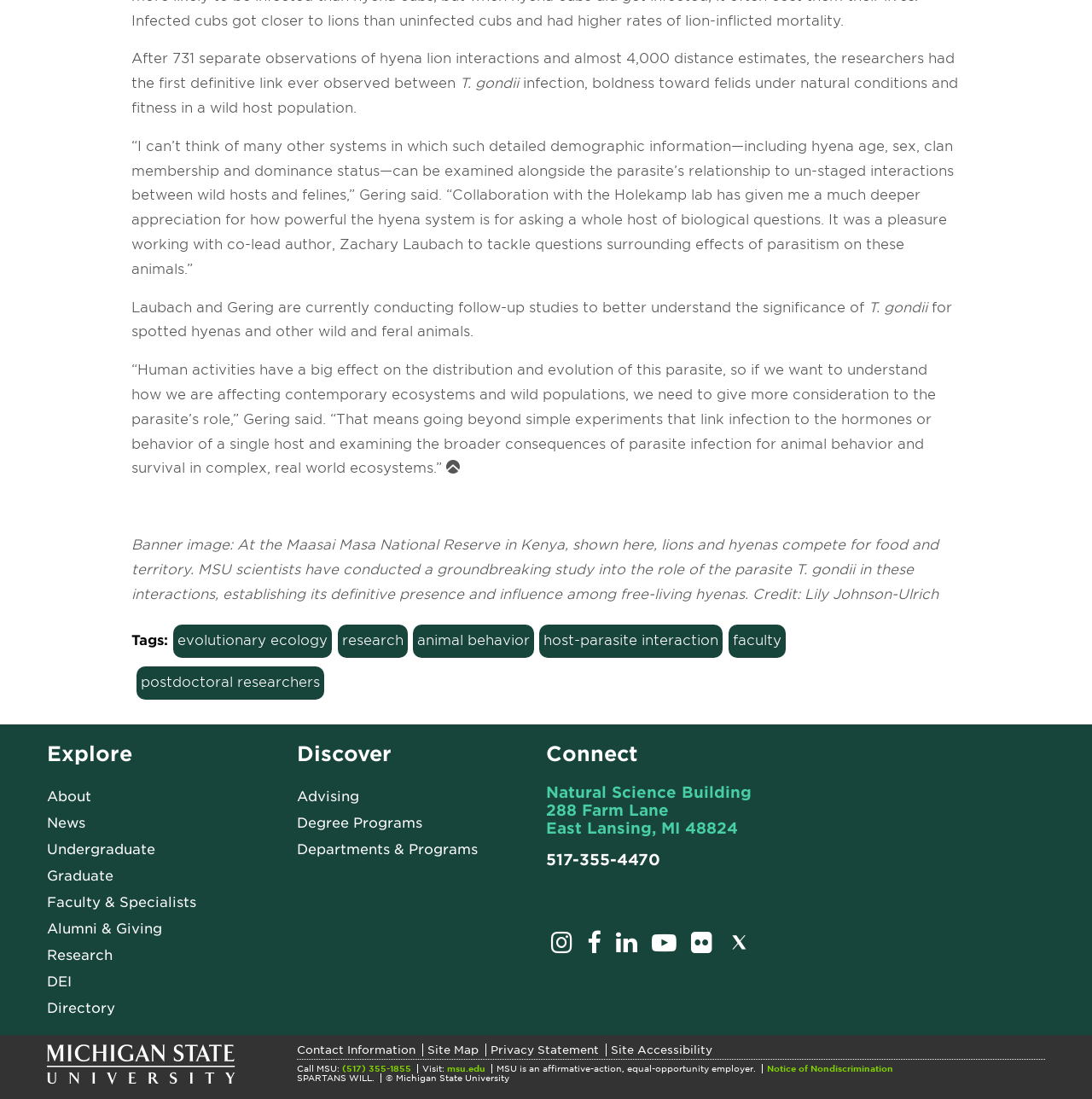Please identify the bounding box coordinates of the element's region that should be clicked to execute the following instruction: "Click the 'About' link". The bounding box coordinates must be four float numbers between 0 and 1, i.e., [left, top, right, bottom].

[0.043, 0.717, 0.084, 0.732]